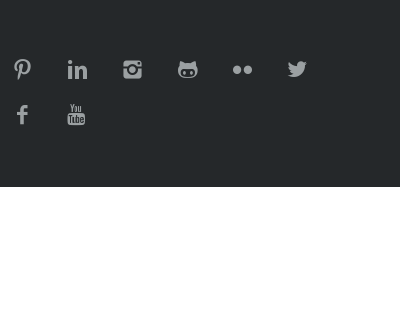Based on the image, please elaborate on the answer to the following question:
What is the design style of the social media icons?

According to the caption, each icon is designed in a simplistic manner to ensure easy recognition while maintaining a cohesive aesthetic, which implies that the design style of the social media icons is simplistic.